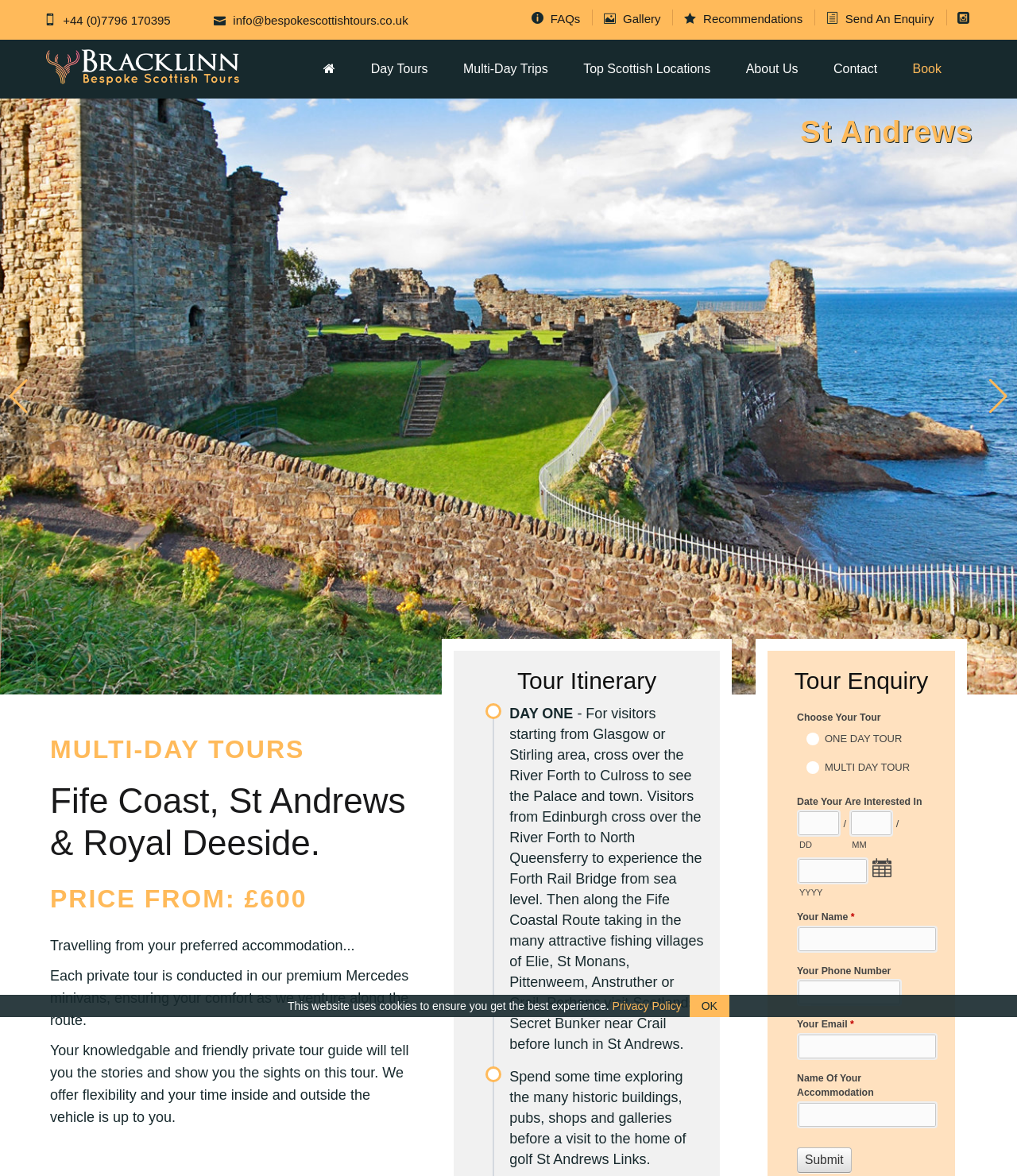Respond to the question below with a single word or phrase: What is the name of the golf course mentioned in the tour itinerary?

St Andrews Links